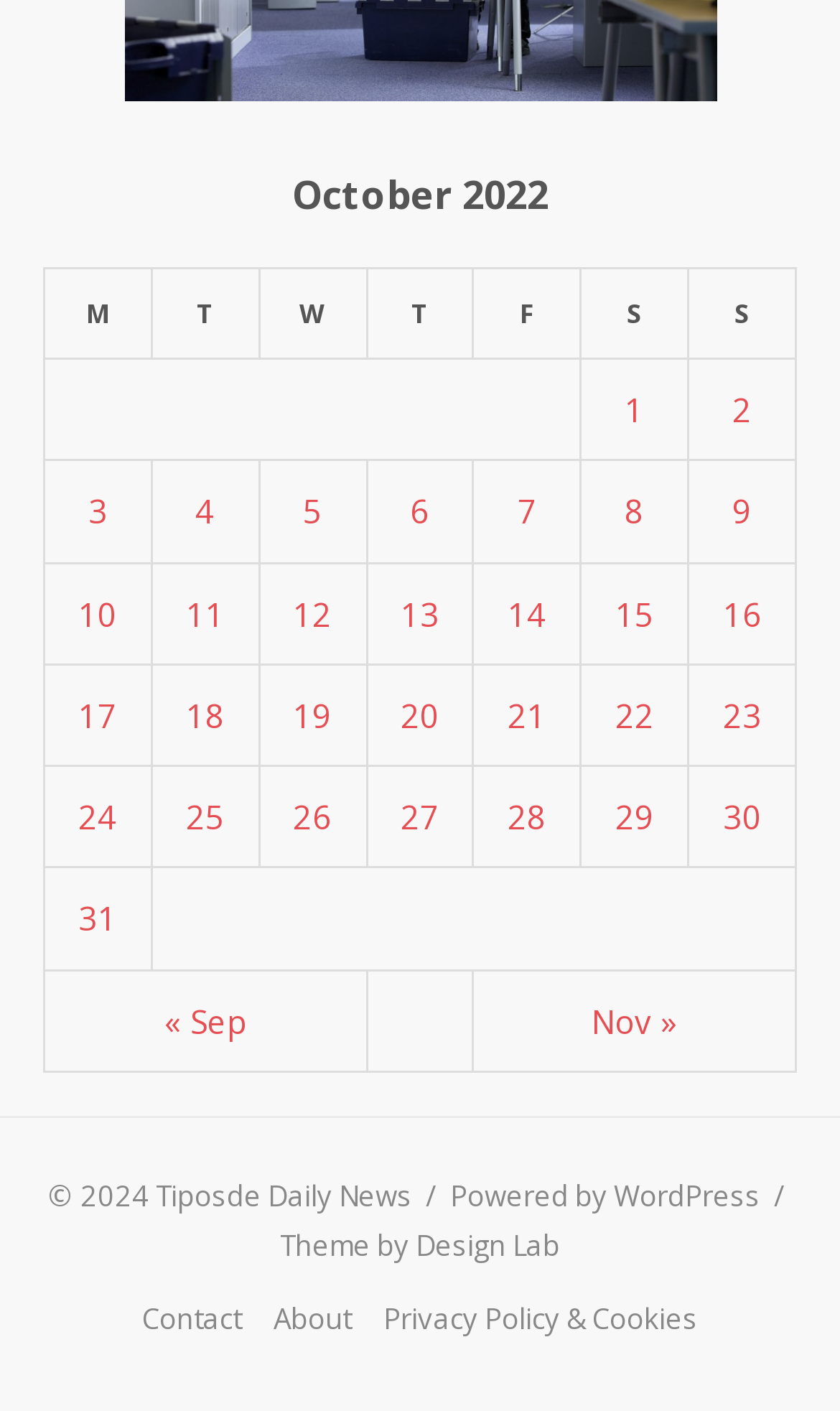Find the bounding box coordinates for the HTML element described in this sentence: "Theme by Design Lab". Provide the coordinates as four float numbers between 0 and 1, in the format [left, top, right, bottom].

[0.333, 0.869, 0.667, 0.896]